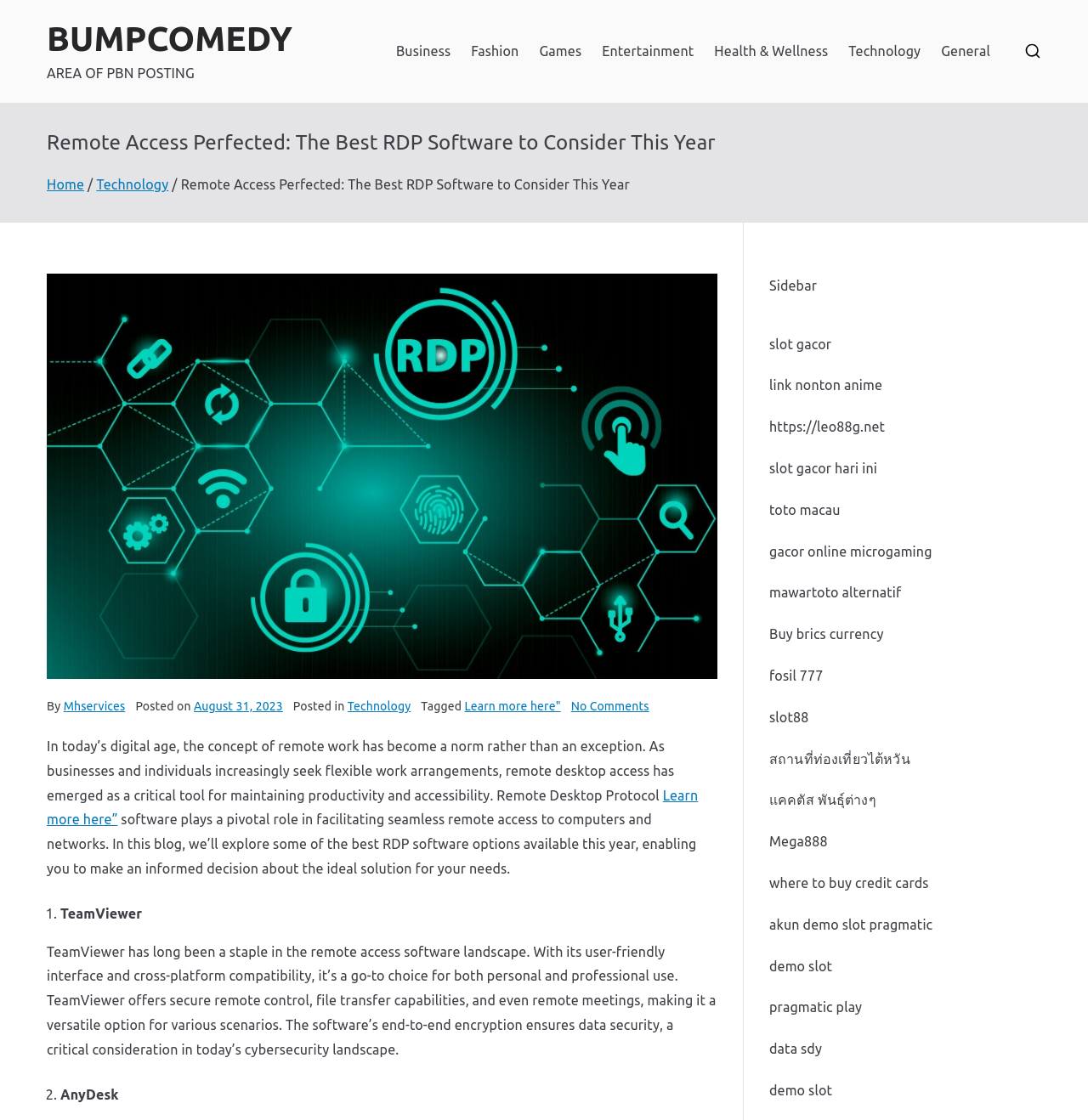Identify the bounding box for the UI element described as: "(509) 878-3117". The coordinates should be four float numbers between 0 and 1, i.e., [left, top, right, bottom].

None